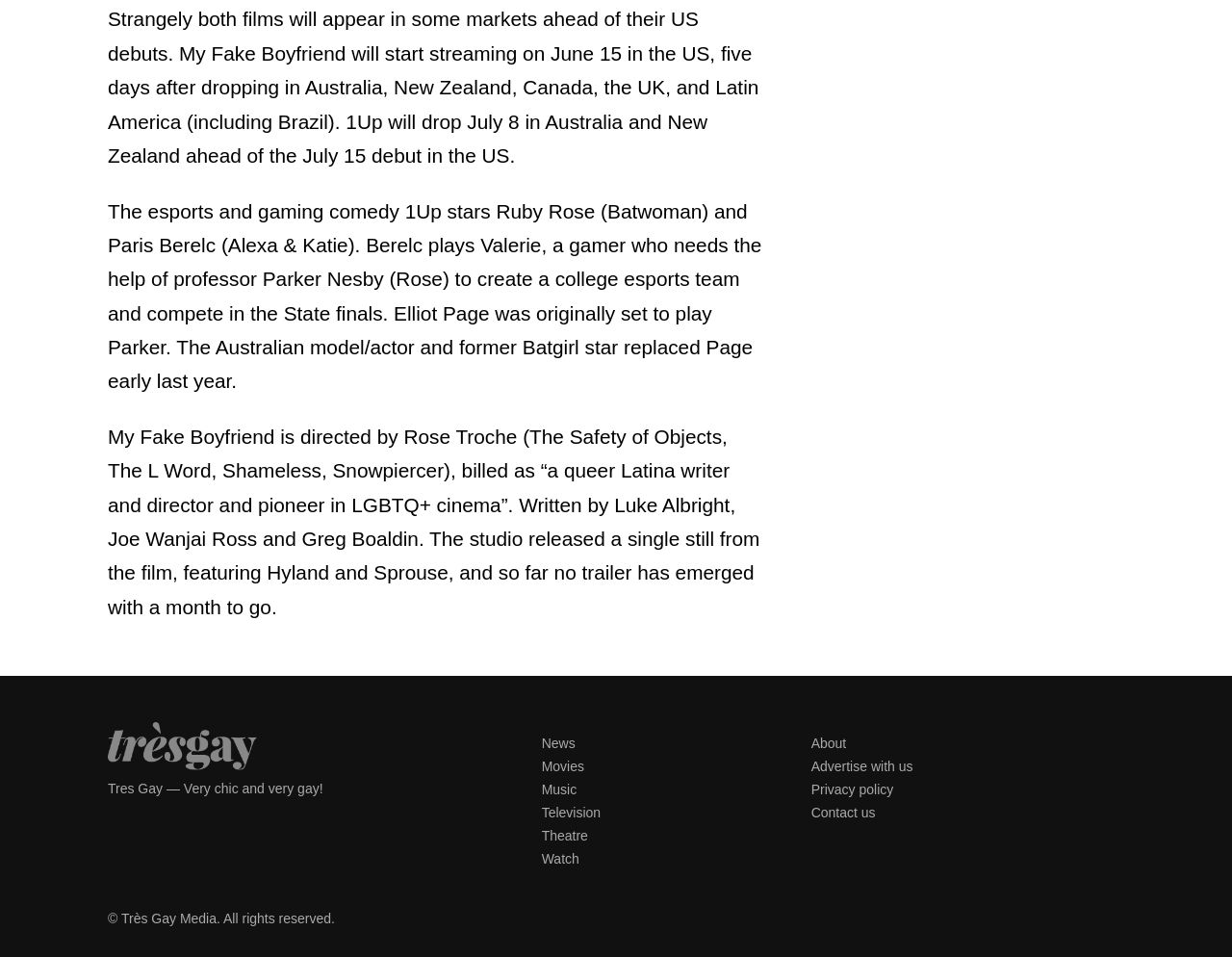Determine the bounding box of the UI component based on this description: "Theatre". The bounding box coordinates should be four float values between 0 and 1, i.e., [left, top, right, bottom].

[0.44, 0.866, 0.477, 0.882]